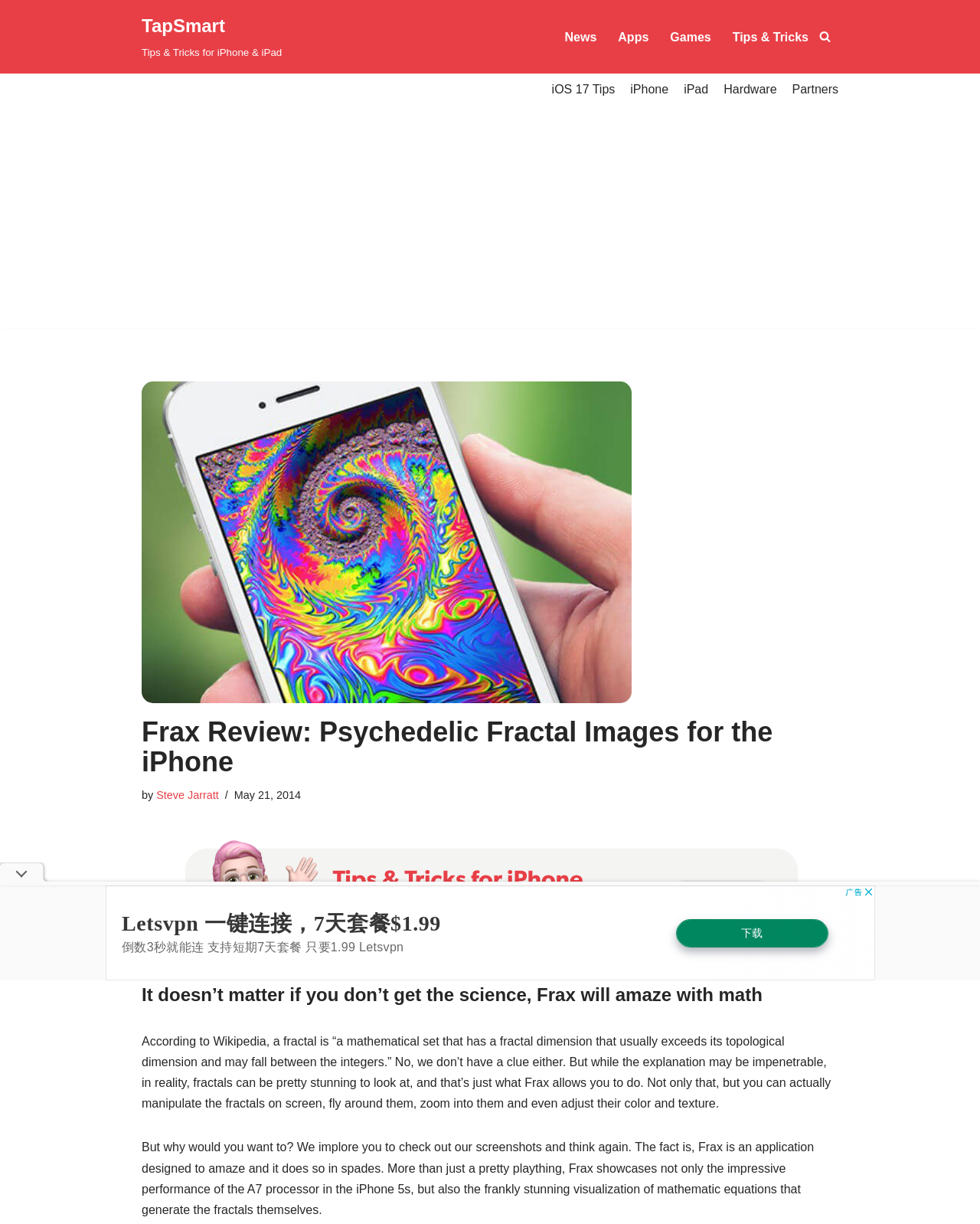Identify the bounding box coordinates of the clickable section necessary to follow the following instruction: "Skip to content". The coordinates should be presented as four float numbers from 0 to 1, i.e., [left, top, right, bottom].

[0.0, 0.02, 0.023, 0.033]